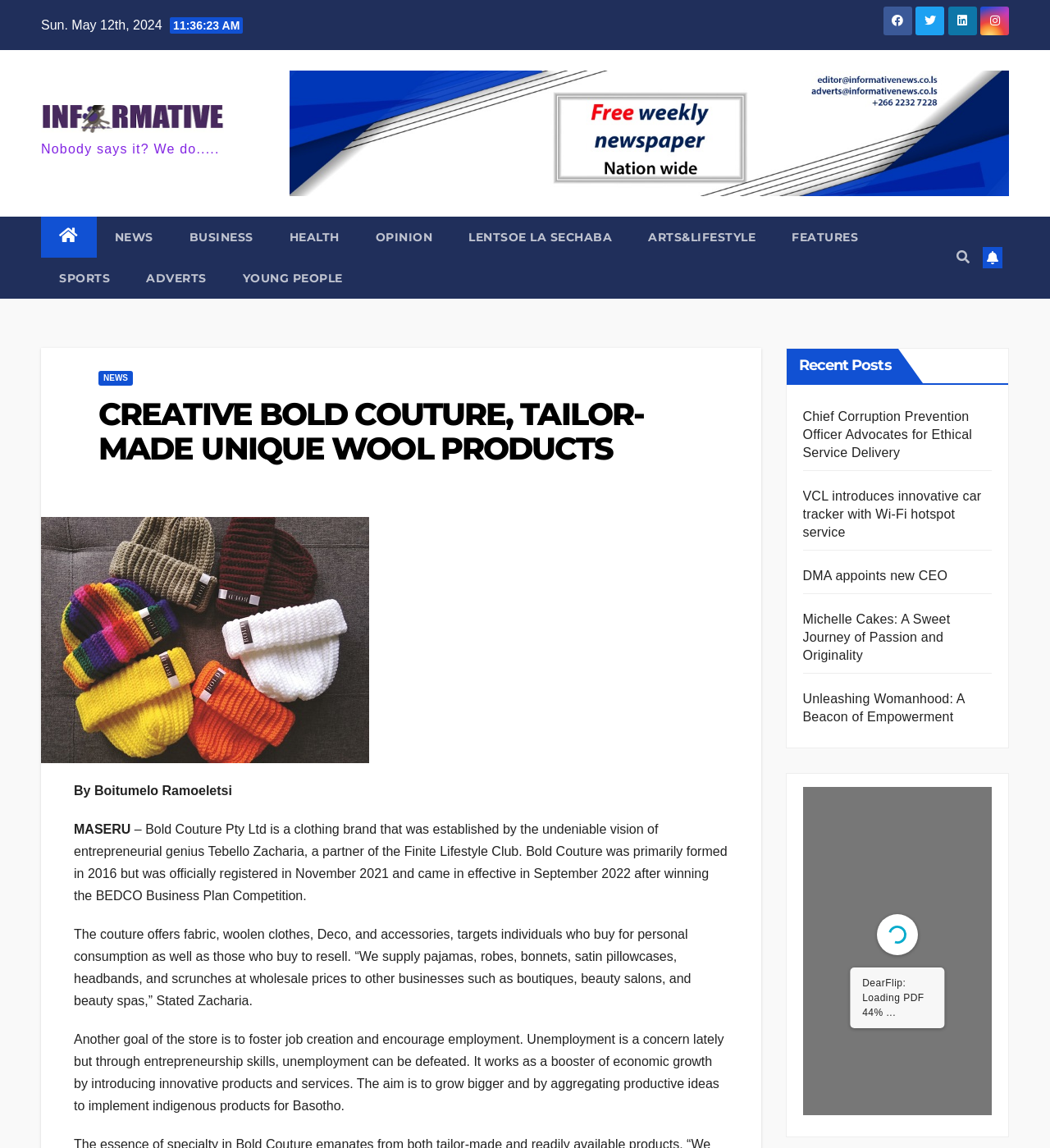Using the description "Lentsoe la Sechaba", locate and provide the bounding box of the UI element.

[0.429, 0.189, 0.6, 0.224]